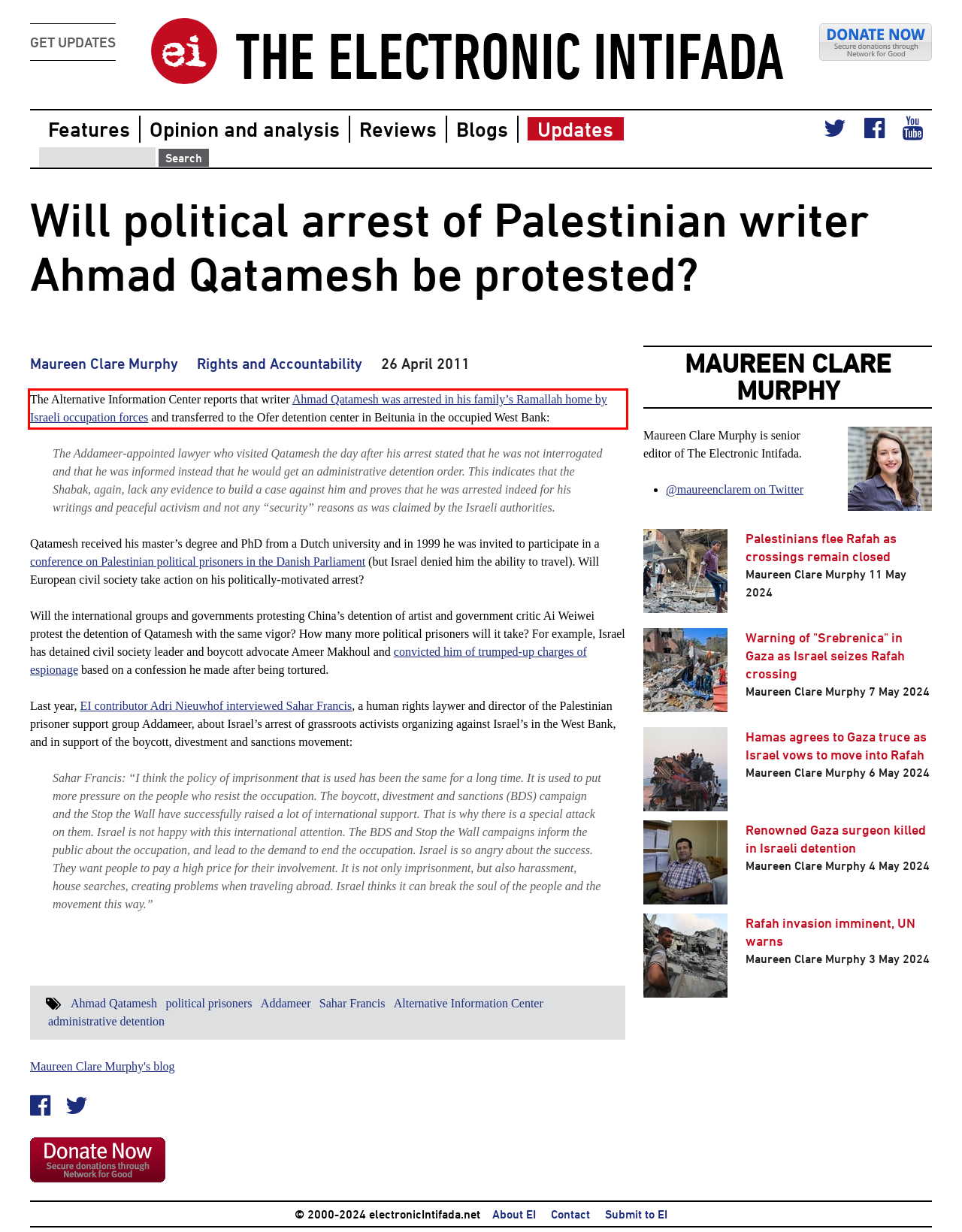Using the provided screenshot of a webpage, recognize the text inside the red rectangle bounding box by performing OCR.

The Alternative Information Center reports that writer Ahmad Qatamesh was arrested in his family’s Ramallah home by Israeli occupation forces and transferred to the Ofer detention center in Beitunia in the occupied West Bank: